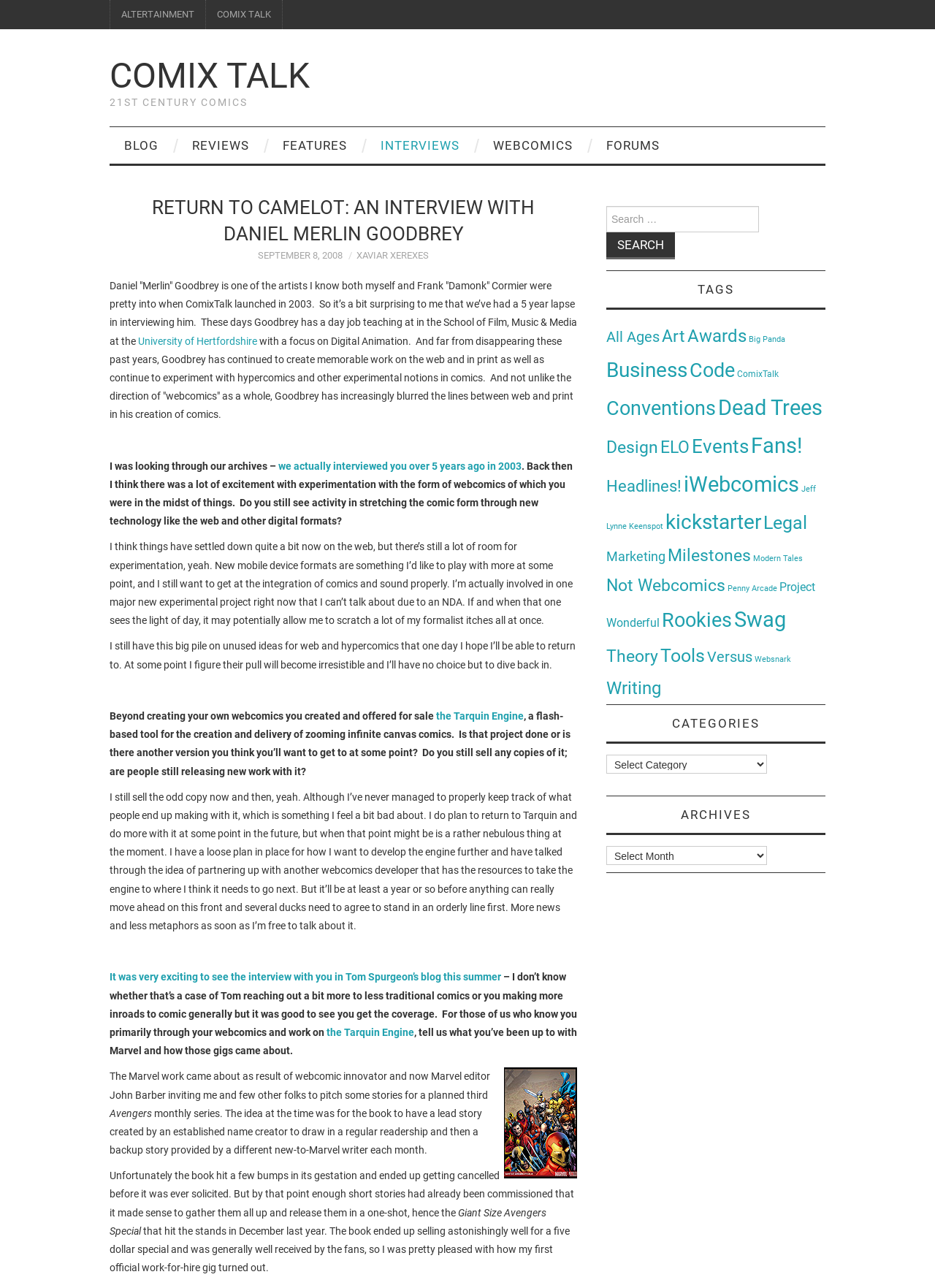Please identify the bounding box coordinates of the clickable area that will allow you to execute the instruction: "Click on the 'COMIX TALK' link".

[0.22, 0.0, 0.302, 0.023]